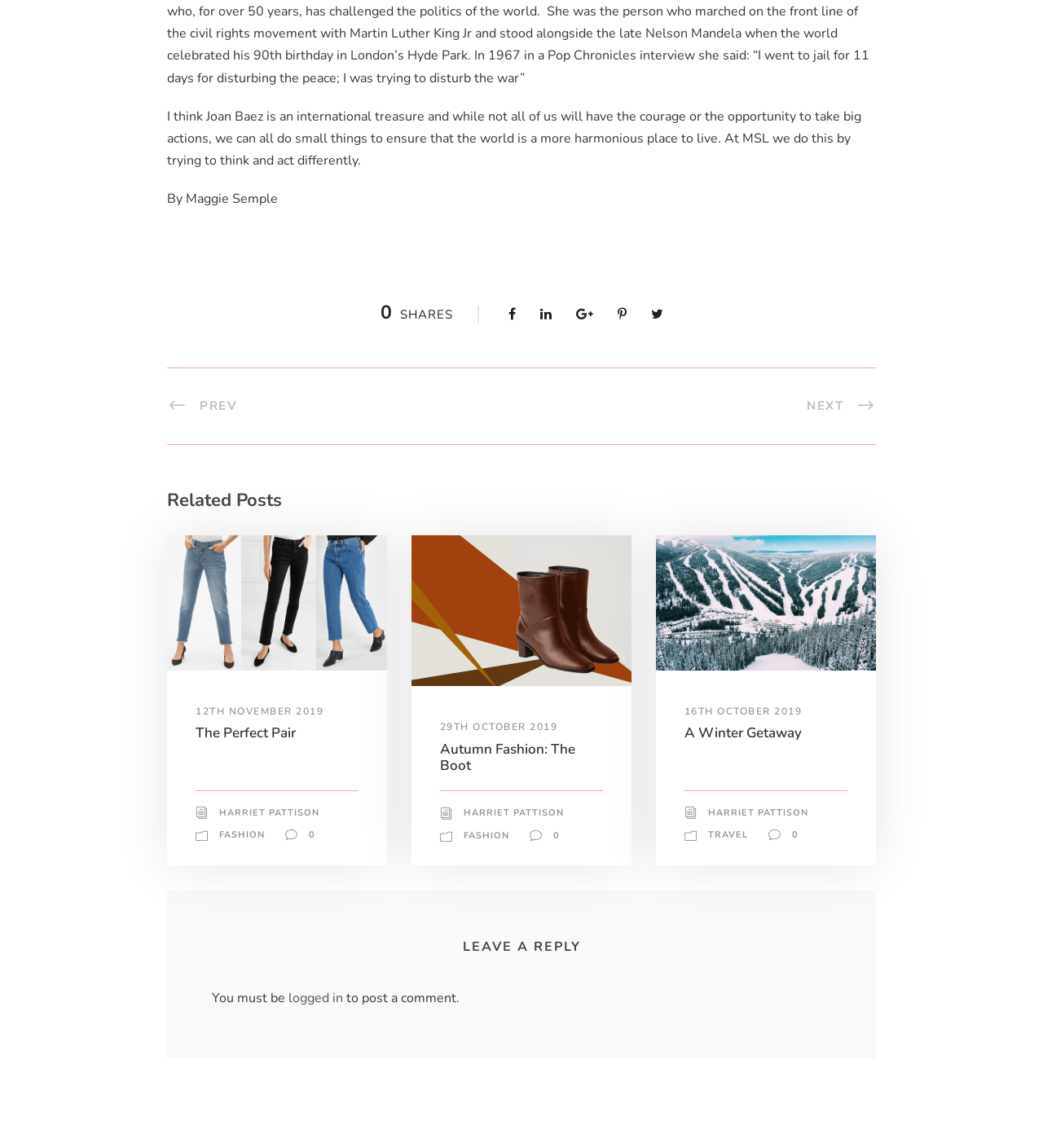What is required to post a comment?
Could you please answer the question thoroughly and with as much detail as possible?

I read the text at the bottom of the page and found that it says 'You must be logged in to post a comment', so to post a comment, one must be logged in.